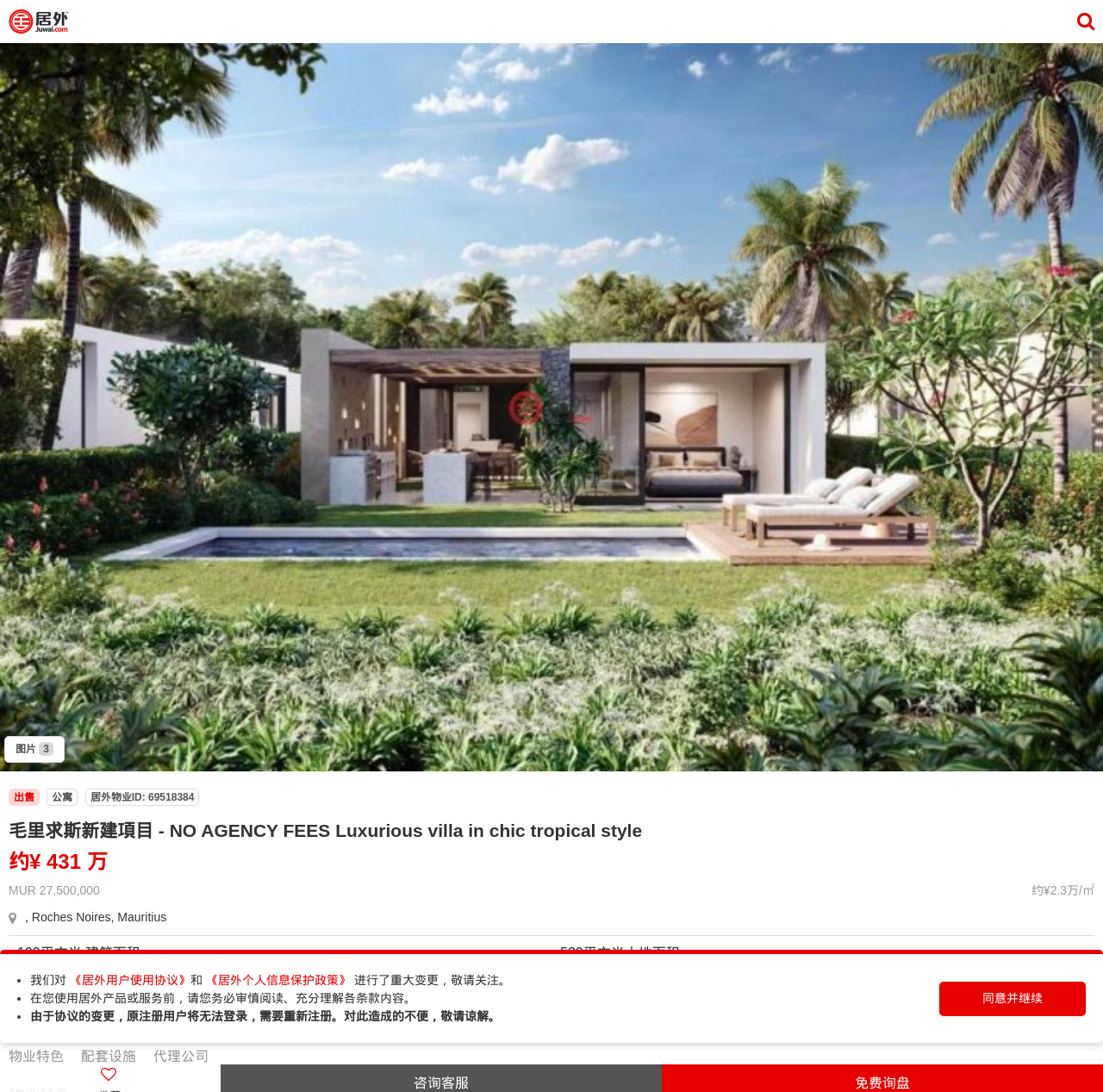Give a detailed explanation of the elements present on the webpage.

This webpage is about a real estate property listing for a 3-bedroom, 3-bathroom apartment in Roches Noires, Mauritius, with a total area of 190 square meters. The property is listed for approximately 431 million yuan.

At the top left corner, there is a logo of "juwai" with a link to the website. Below the logo, there is a button to view 3 images of the property.

The main content of the webpage is divided into two sections. The first section displays the property details, including the title, price, location, and features. The title "毛里求斯新建項目 - NO AGENCY FEES Luxurious villa in chic tropical style" is prominently displayed, followed by the price "约¥ 431 万" and the location "Roches Noires, Mauritius". The property features are listed below, including the building area, land area, and number of bedrooms and bathrooms.

The second section provides additional information about the property, including links to the property features, facilities, and agent company. There are also several paragraphs of text that outline the terms and conditions of using the website, including a notice about changes to the user agreement and privacy policy.

At the bottom of the webpage, there is a button to agree to the terms and conditions and continue using the website.